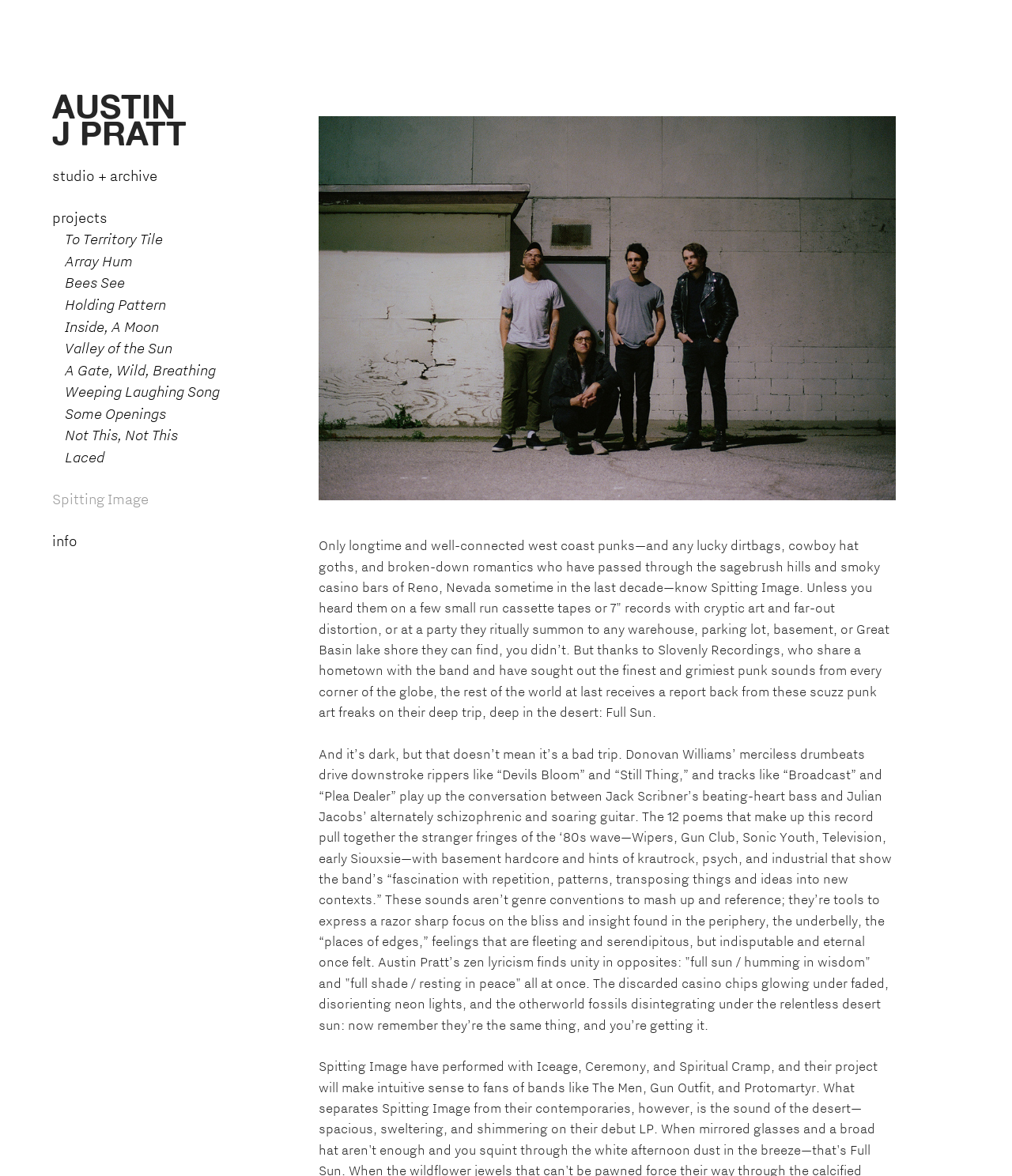Use one word or a short phrase to answer the question provided: 
What is the name of the record label?

Slovenly Recordings